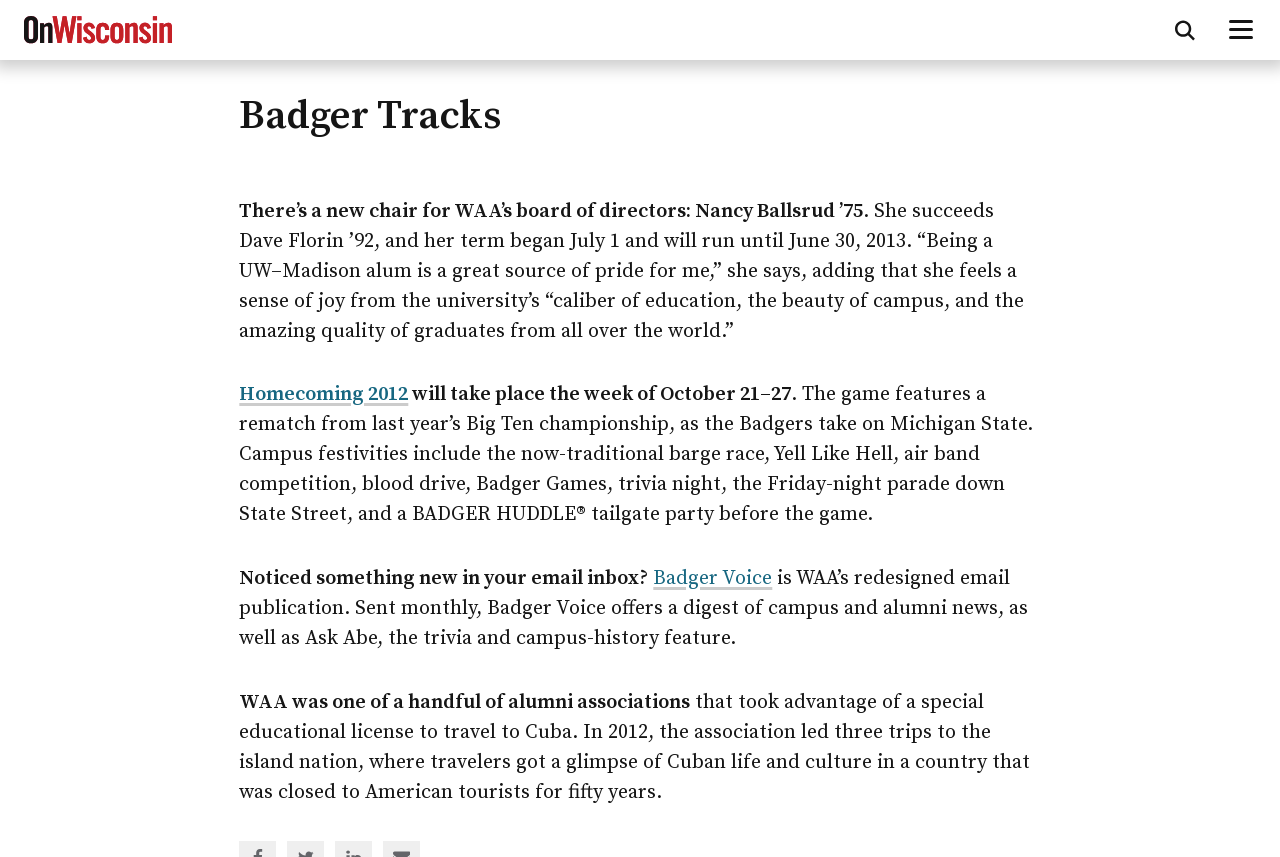Bounding box coordinates should be provided in the format (top-left x, top-left y, bottom-right x, bottom-right y) with all values between 0 and 1. Identify the bounding box for this UI element: Homecoming 2012

[0.187, 0.446, 0.319, 0.475]